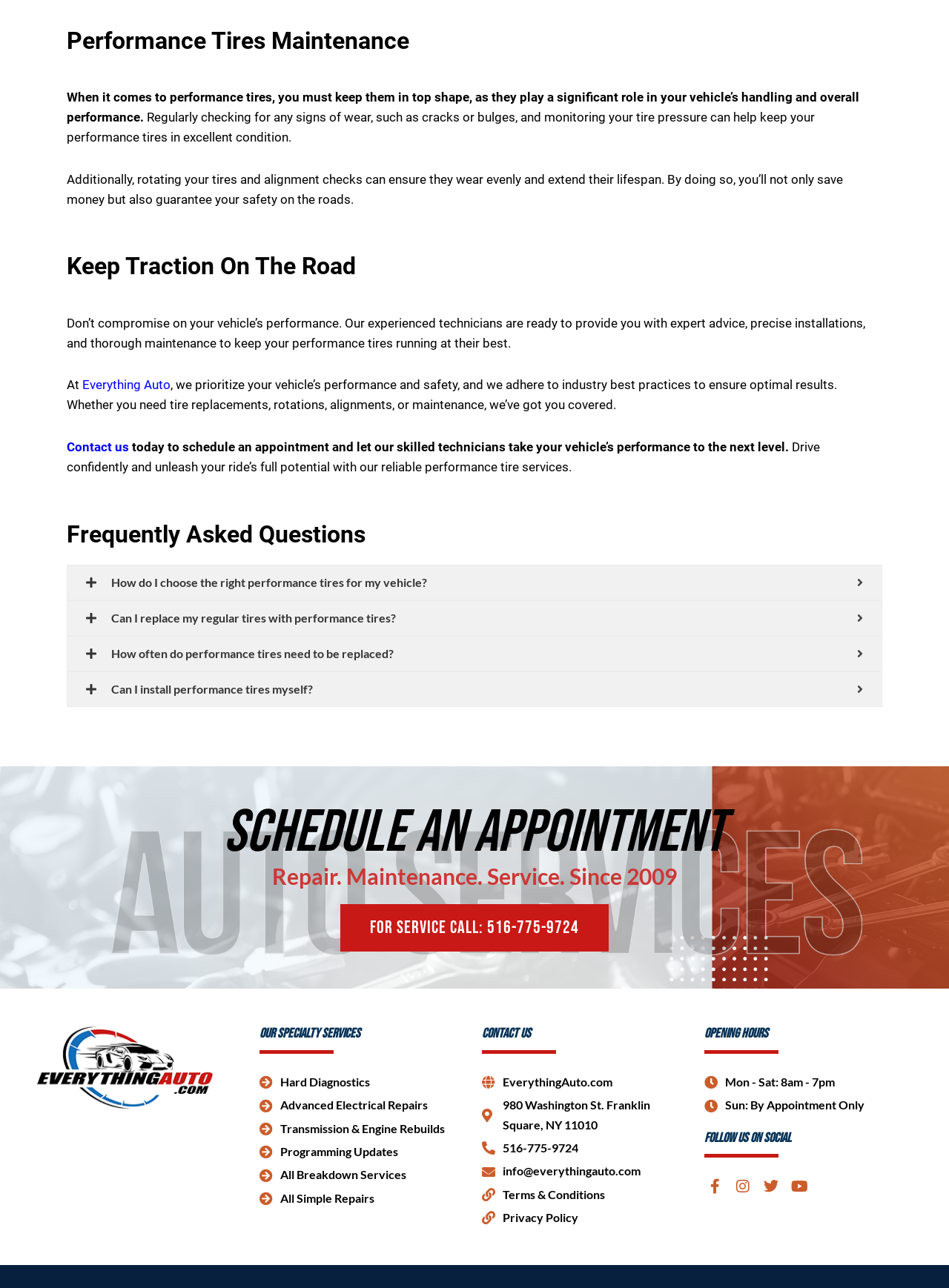Determine the bounding box coordinates of the element that should be clicked to execute the following command: "Learn more about performance tires maintenance".

[0.07, 0.02, 0.93, 0.068]